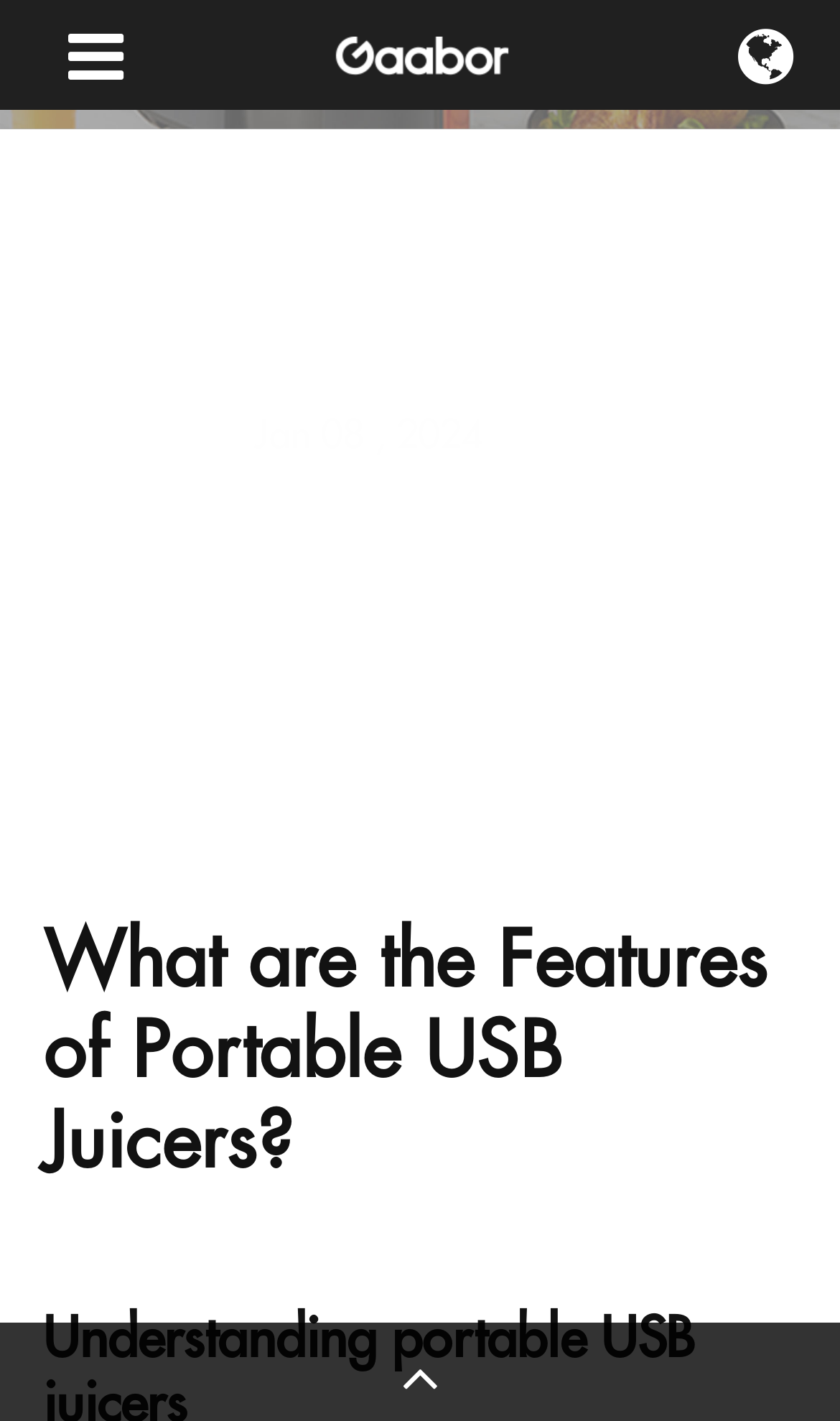Determine the webpage's heading and output its text content.

What are the Features of Portable USB Juicers?